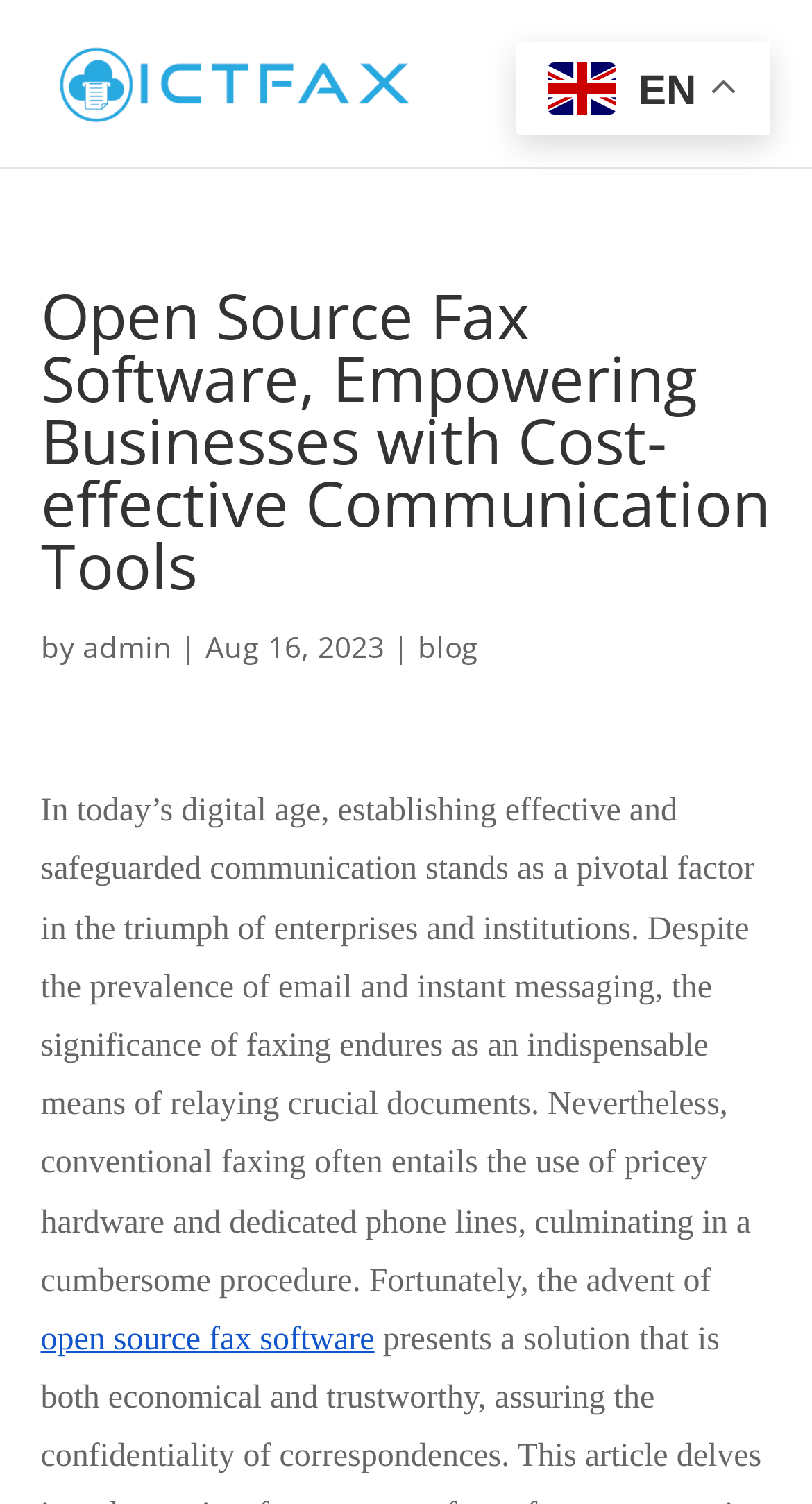Analyze and describe the webpage in a detailed narrative.

The webpage is about open source fax software, empowering businesses with cost-effective communication tools. At the top-left corner, there is a link and an image with the same text "Open Source Fax Server Software, Advance Fax Server for internet Faxing". Below this, there is a heading that reads "Open Source Fax Software, Empowering Businesses with Cost-effective Communication Tools". 

To the right of the heading, there is a byline with the text "by admin" and a date "Aug 16, 2023". Next to the byline, there is a link to the blog section. 

The main content of the webpage starts below the heading, with a paragraph of text that discusses the importance of faxing in the digital age. The text explains that despite the prevalence of email and instant messaging, faxing remains a crucial means of relaying important documents. However, traditional faxing can be cumbersome and expensive. 

Within this paragraph, there is a link to "open source fax software", which is a solution to the problems of traditional faxing. 

At the top-right corner, there is an image and a static text "EN", which likely represents the language selection option.